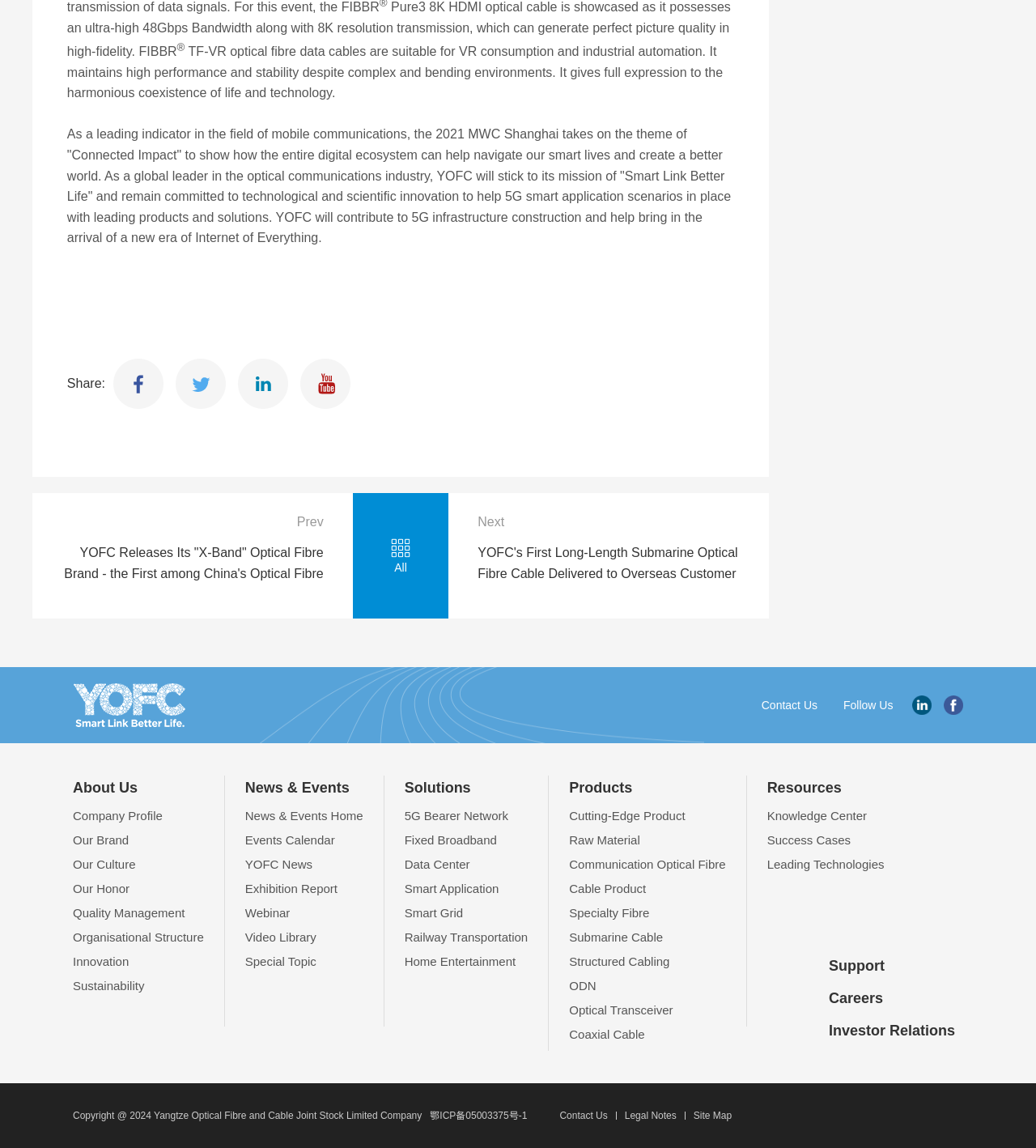What is the resolution transmission of the Pure3 8K HDMI optical cable?
Based on the screenshot, answer the question with a single word or phrase.

8K